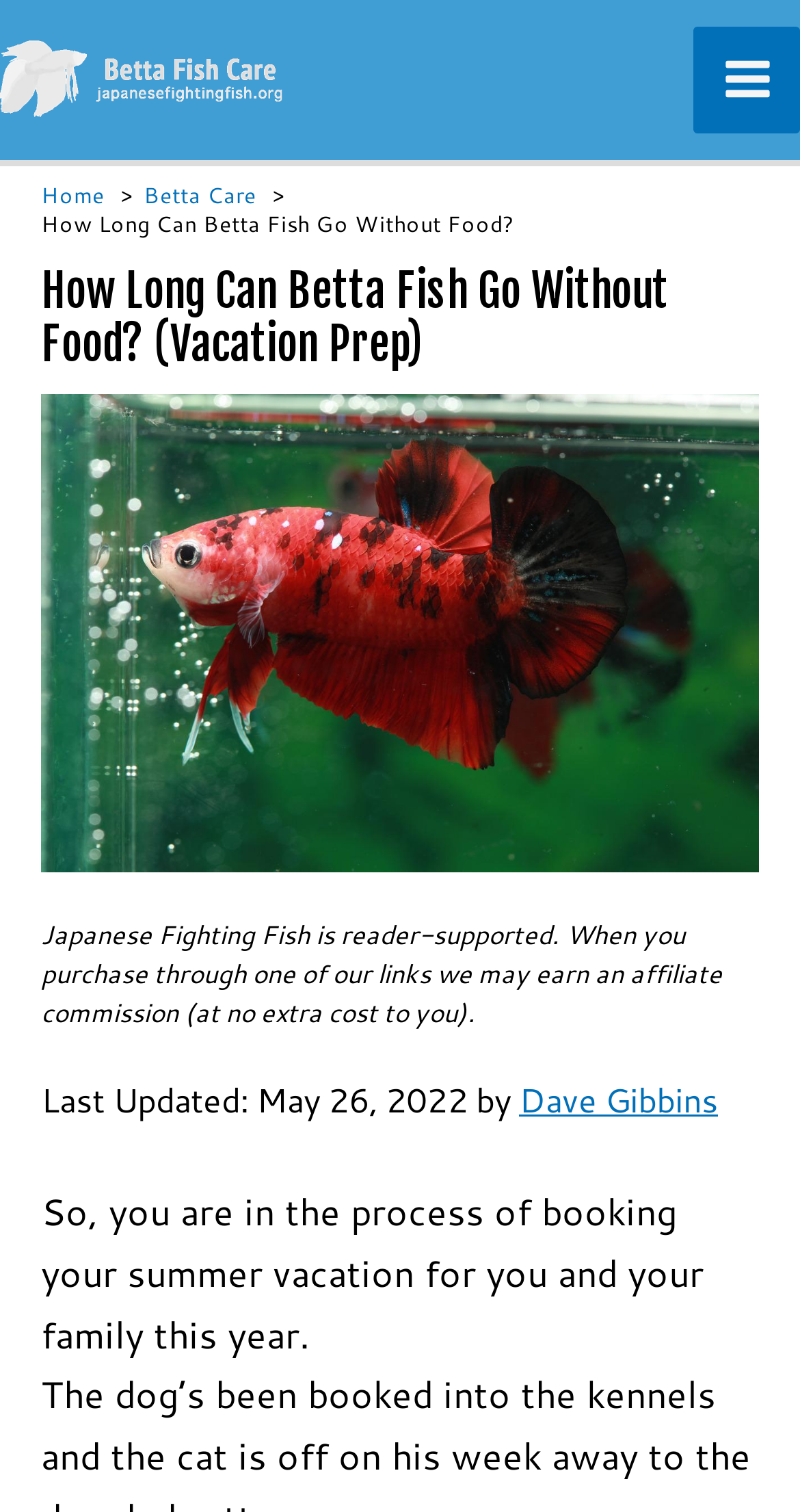Is the webpage affiliated with any commercial entities?
Refer to the image and give a detailed answer to the question.

I found the answer by reading the static text 'Japanese Fighting Fish is reader-supported. When you purchase through one of our links we may earn an affiliate commission (at no extra cost to you).'.